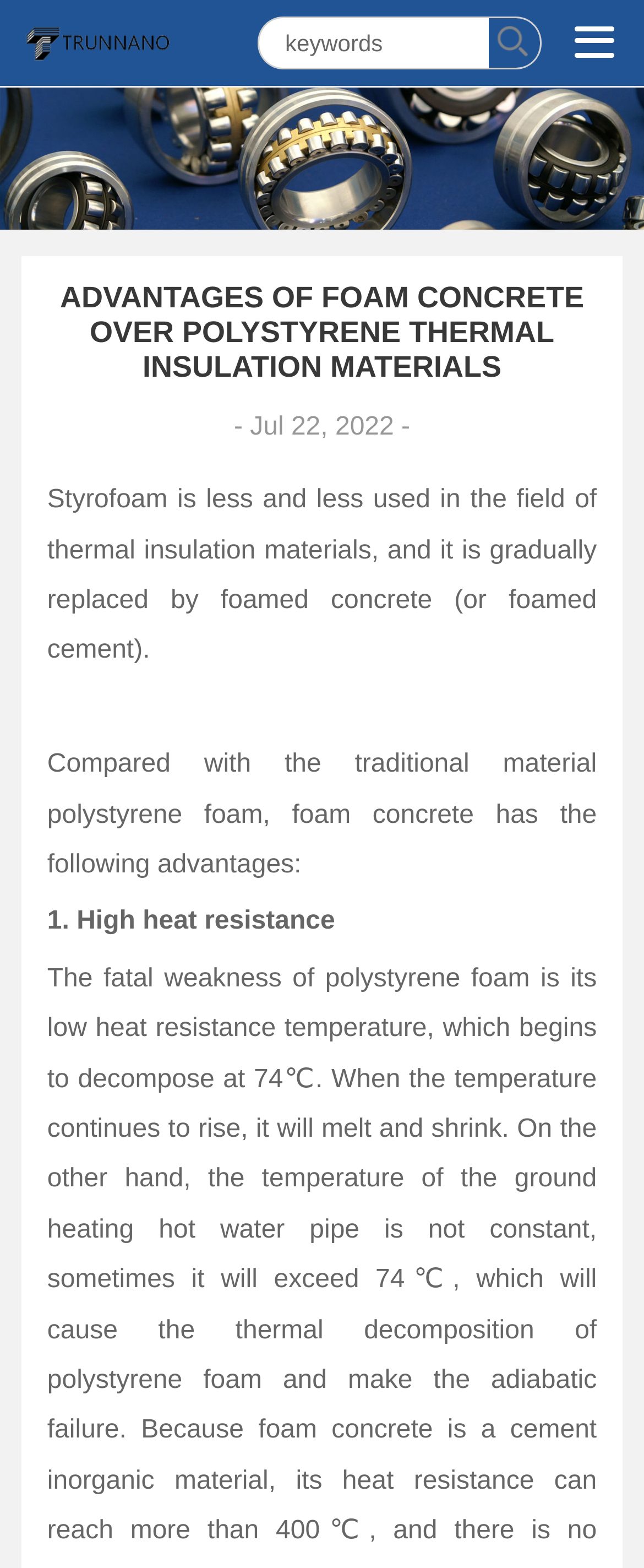What is the alternative to Styrofoam in thermal insulation?
Using the image as a reference, give an elaborate response to the question.

Based on the webpage content, it is mentioned that Styrofoam is gradually being replaced by foamed concrete (or foamed cement) in the field of thermal insulation materials.